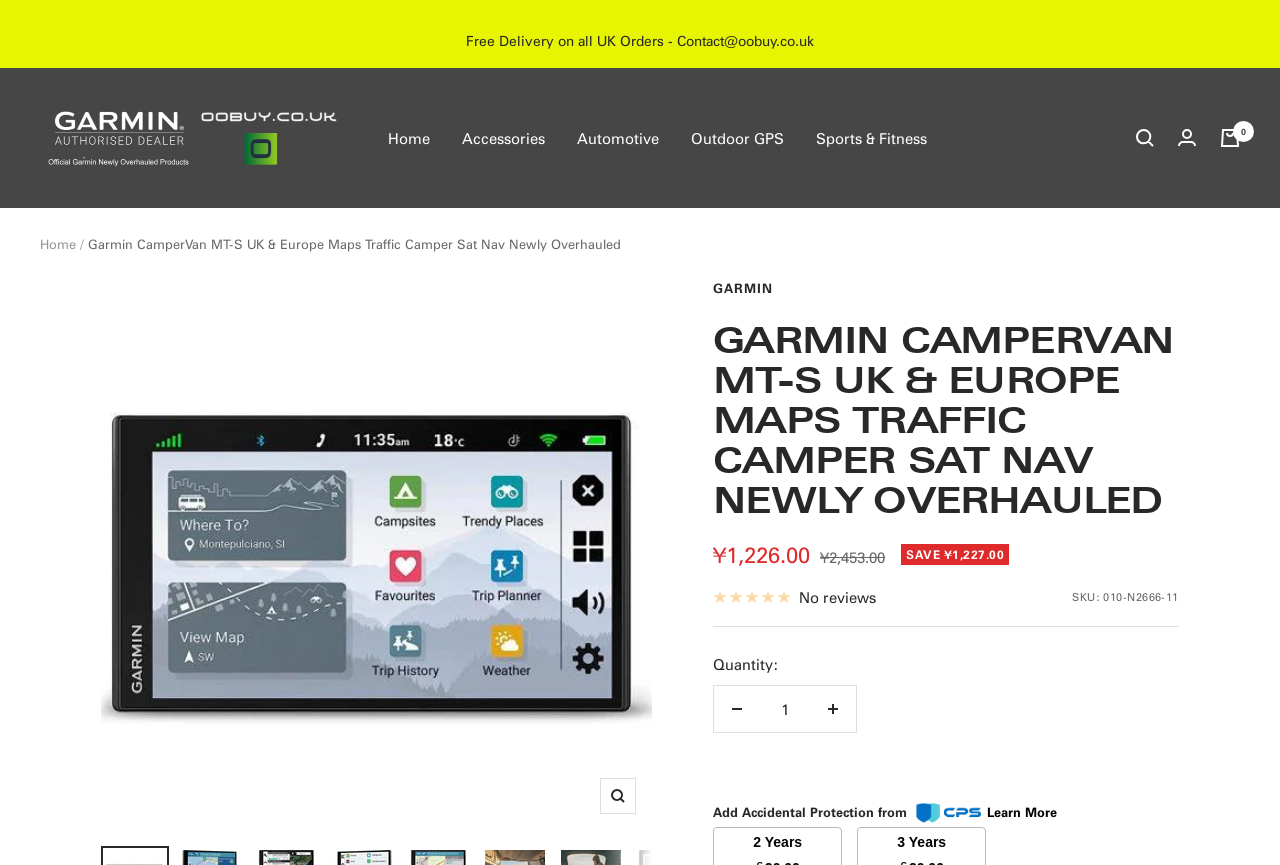Please provide a detailed answer to the question below based on the screenshot: 
What is the current price of the product?

I found the answer by looking at the 'Sale price' section on the webpage, which displays the current price of the product as ¥1,226.00.